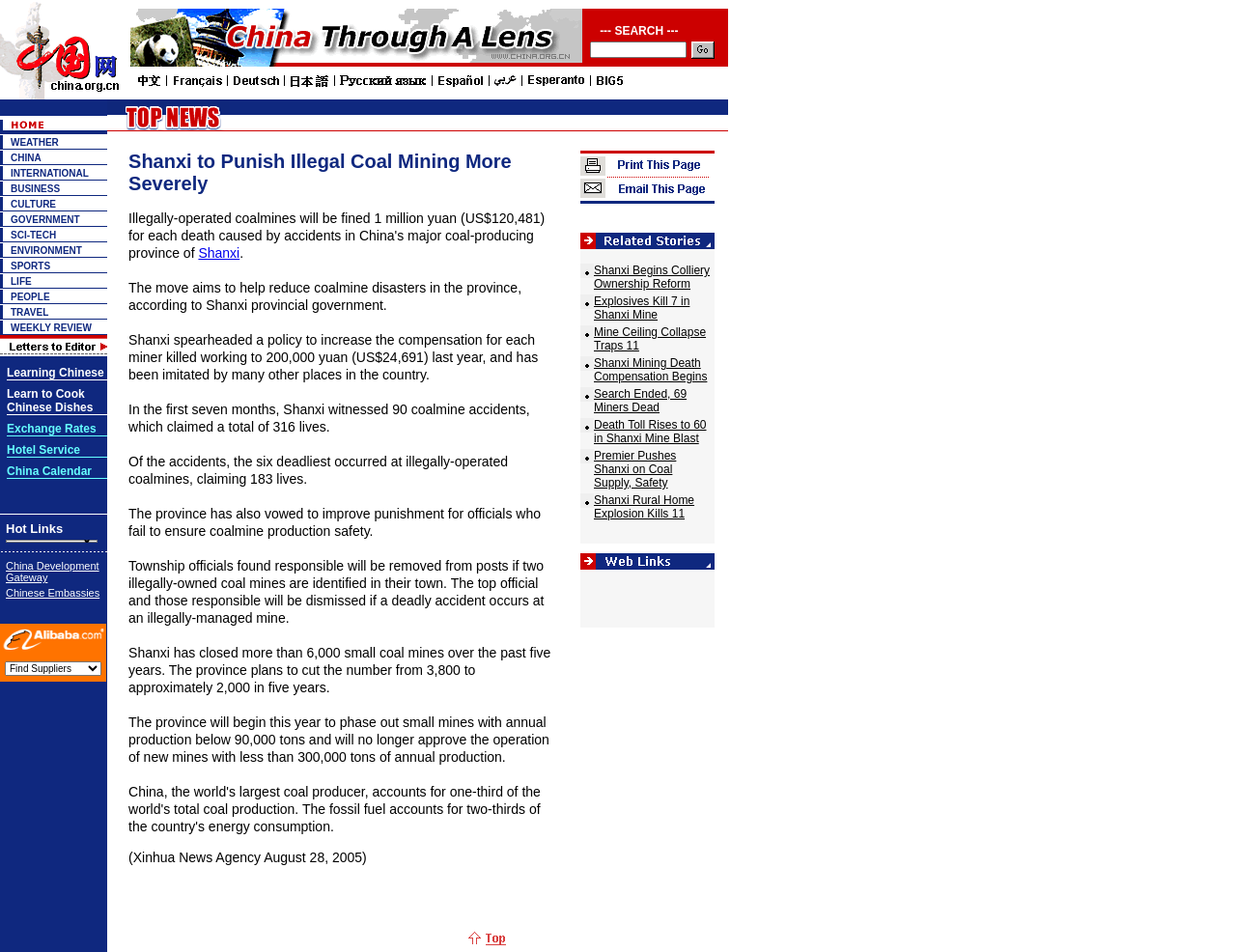Please identify the bounding box coordinates of the element's region that I should click in order to complete the following instruction: "Enter text in the search box". The bounding box coordinates consist of four float numbers between 0 and 1, i.e., [left, top, right, bottom].

[0.477, 0.043, 0.556, 0.06]